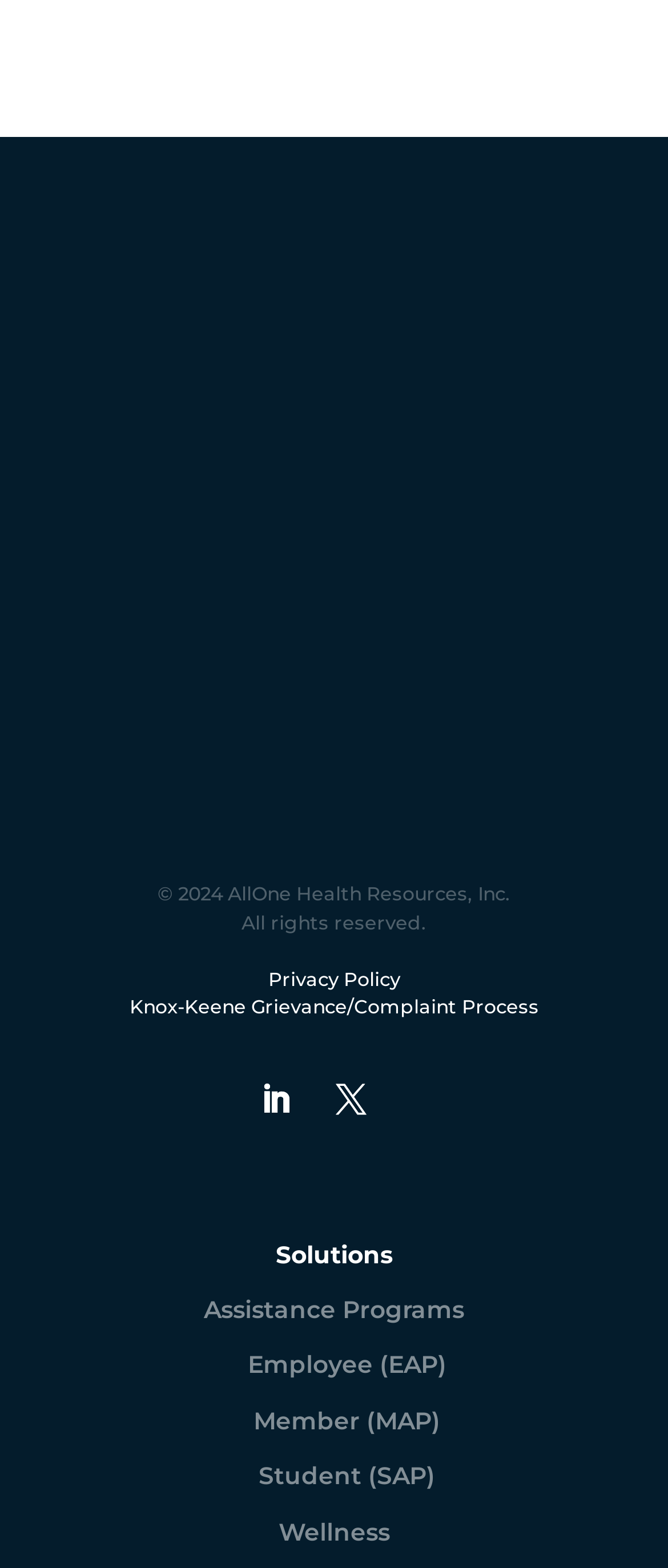How many social media links are present on the page?
Provide a concise answer using a single word or phrase based on the image.

Two